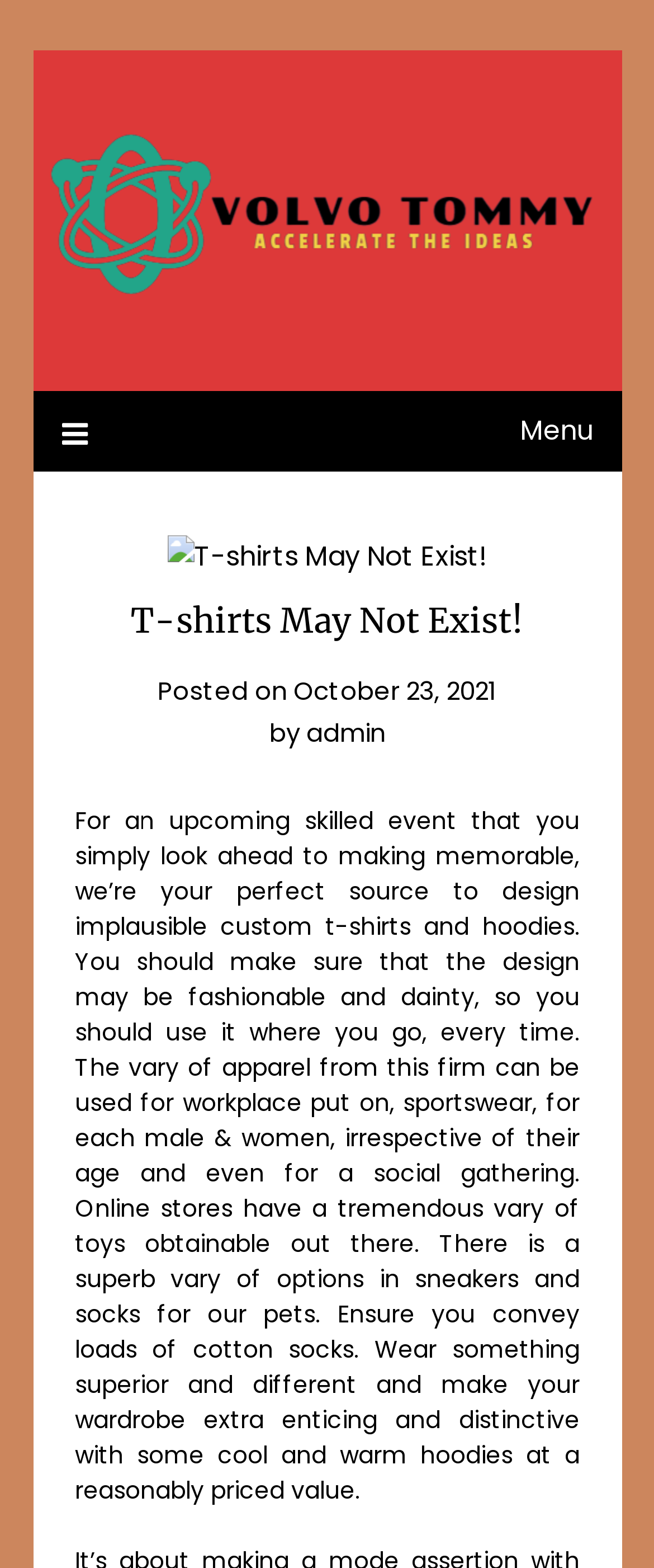Based on the image, provide a detailed response to the question:
What type of event is the custom t-shirt design for?

In the main content section of the webpage, it is mentioned that the custom t-shirt design is for an 'upcoming skilled event that you simply look ahead to making memorable'. This implies that the event is a skilled event.